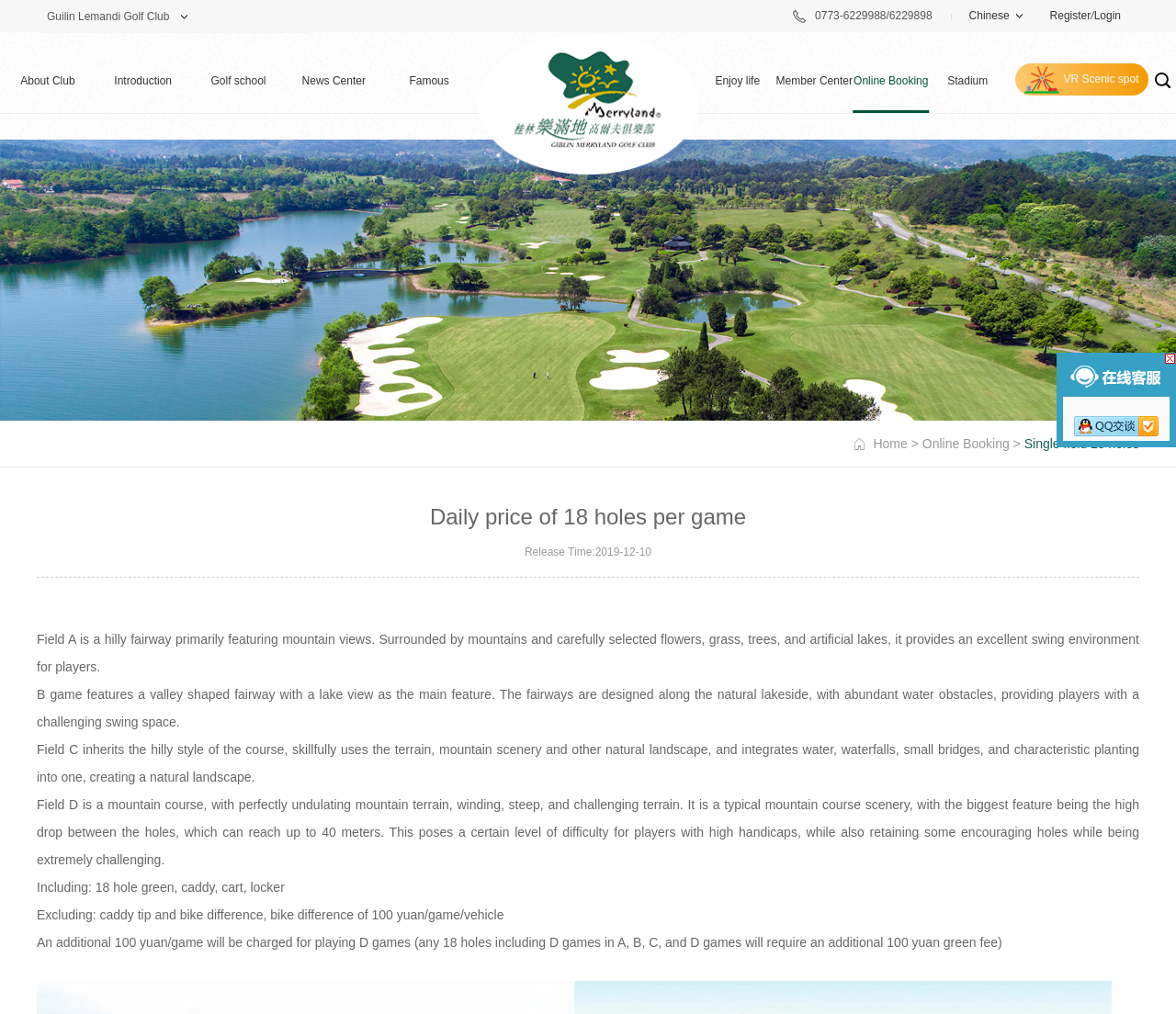Identify the bounding box coordinates of the clickable section necessary to follow the following instruction: "Contact Us". The coordinates should be presented as four float numbers from 0 to 1, i.e., [left, top, right, bottom].

None